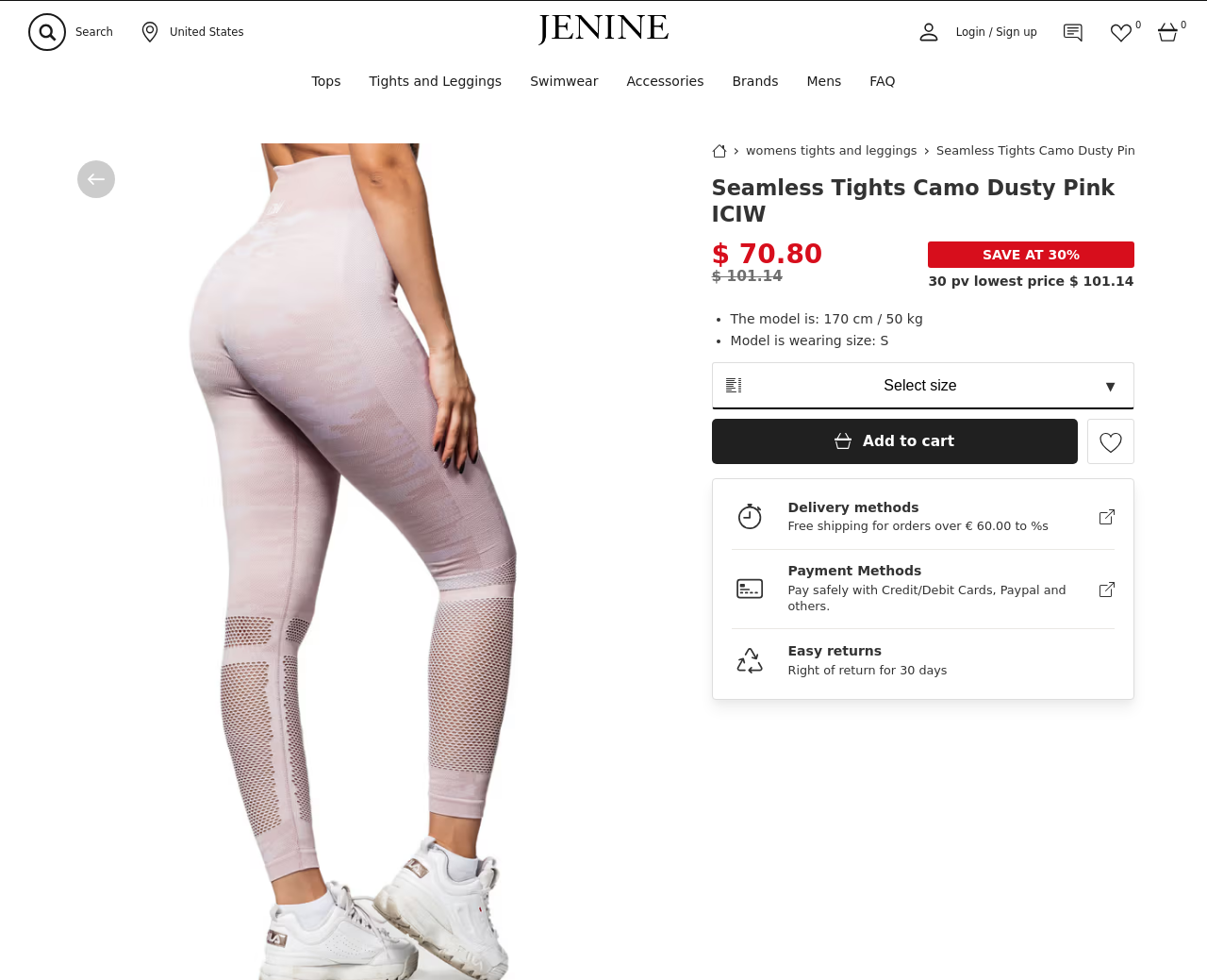Locate the bounding box coordinates of the UI element described by: "Add to cart". The bounding box coordinates should consist of four float numbers between 0 and 1, i.e., [left, top, right, bottom].

[0.589, 0.428, 0.893, 0.474]